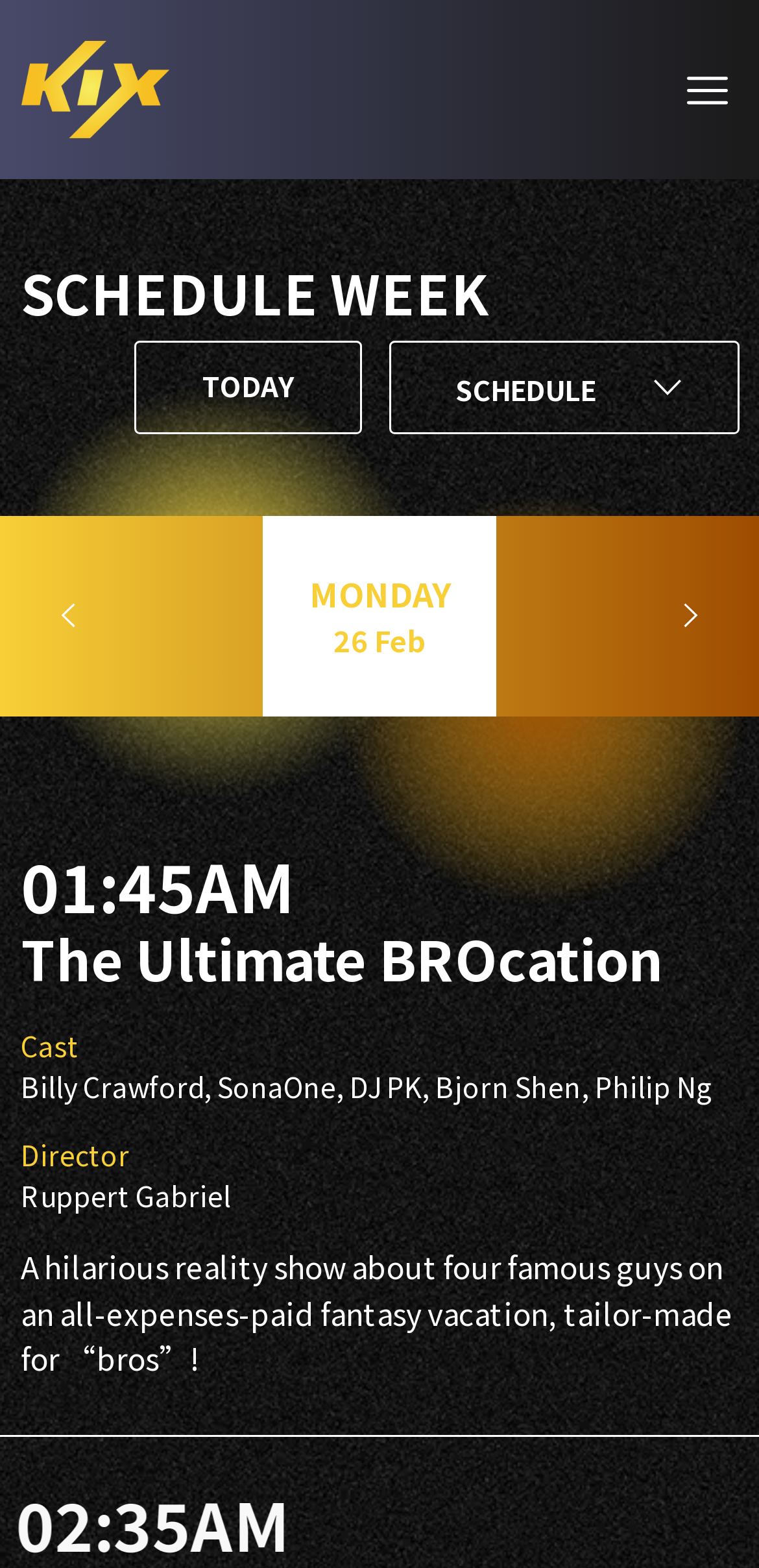From the webpage screenshot, predict the bounding box coordinates (top-left x, top-left y, bottom-right x, bottom-right y) for the UI element described here: parent_node: THURSDAY

[0.891, 0.331, 0.928, 0.455]